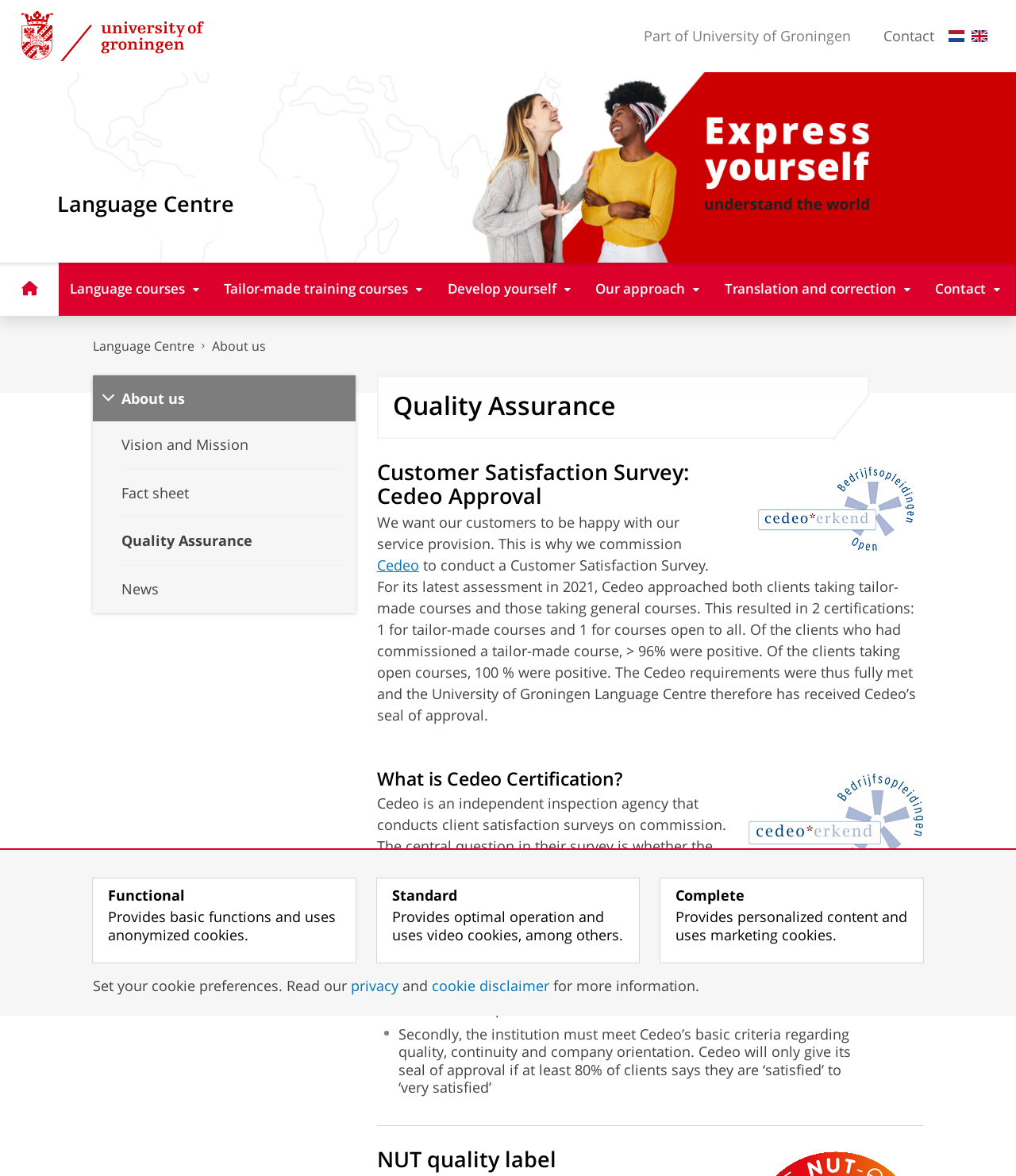Locate the bounding box coordinates of the region to be clicked to comply with the following instruction: "Select the 'English' language". The coordinates must be four float numbers between 0 and 1, in the form [left, top, right, bottom].

[0.956, 0.023, 0.972, 0.039]